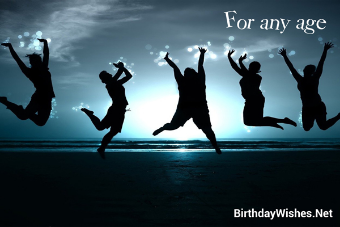Use one word or a short phrase to answer the question provided: 
What is the theme of the image?

Celebration and freedom